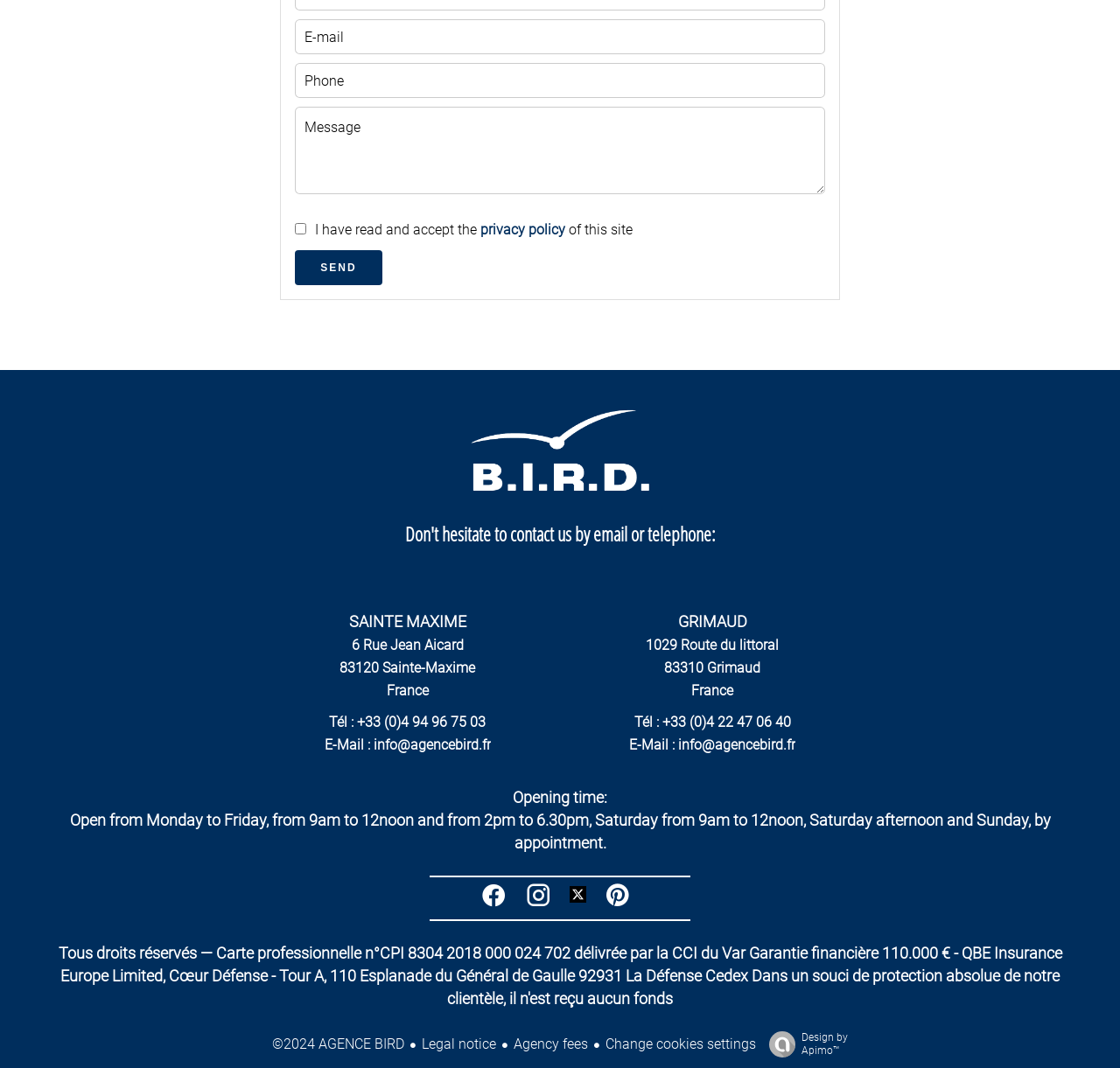Determine the bounding box coordinates for the area that needs to be clicked to fulfill this task: "Check opening time". The coordinates must be given as four float numbers between 0 and 1, i.e., [left, top, right, bottom].

[0.458, 0.739, 0.542, 0.755]